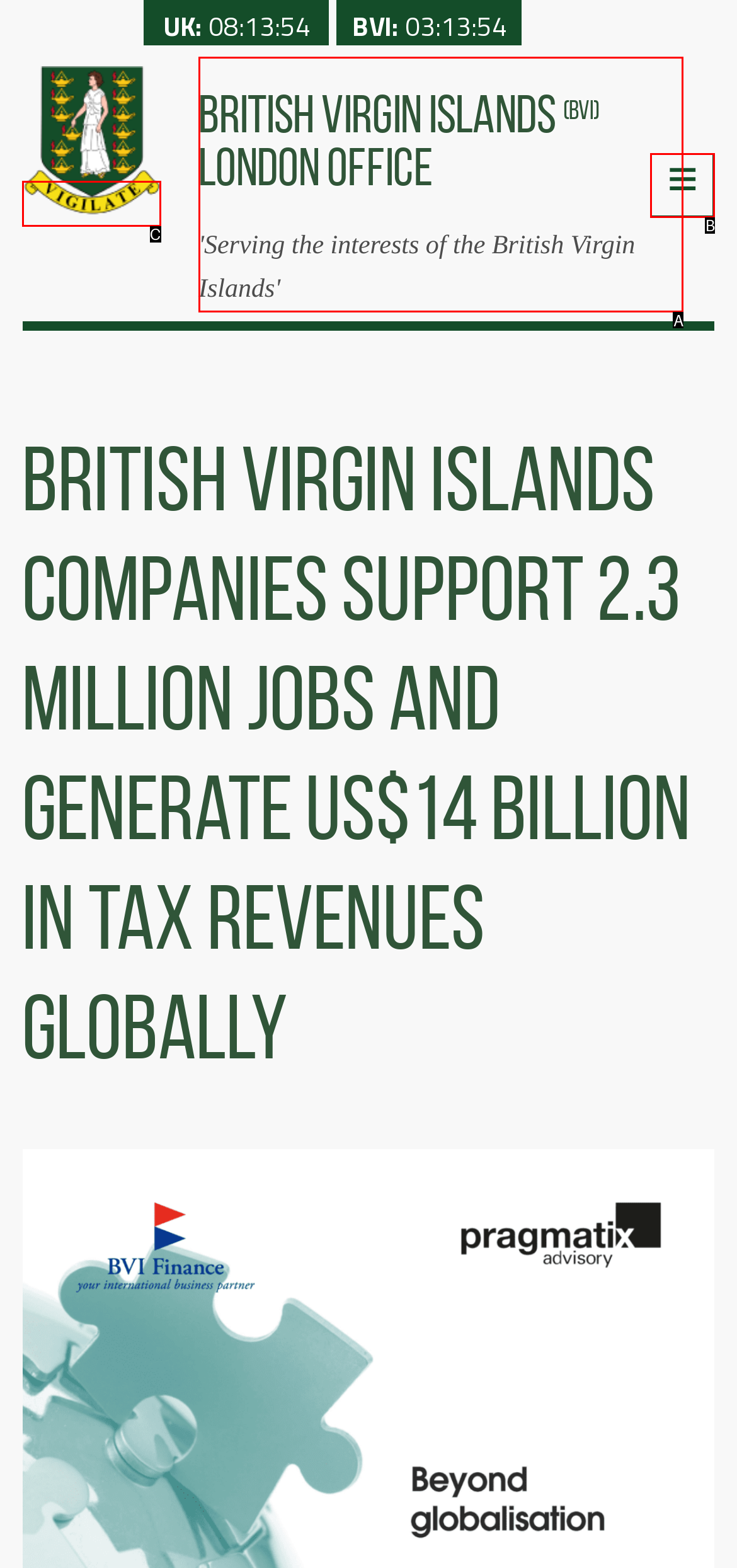Match the element description: alt="British Virgin Islands London Office" to the correct HTML element. Answer with the letter of the selected option.

C